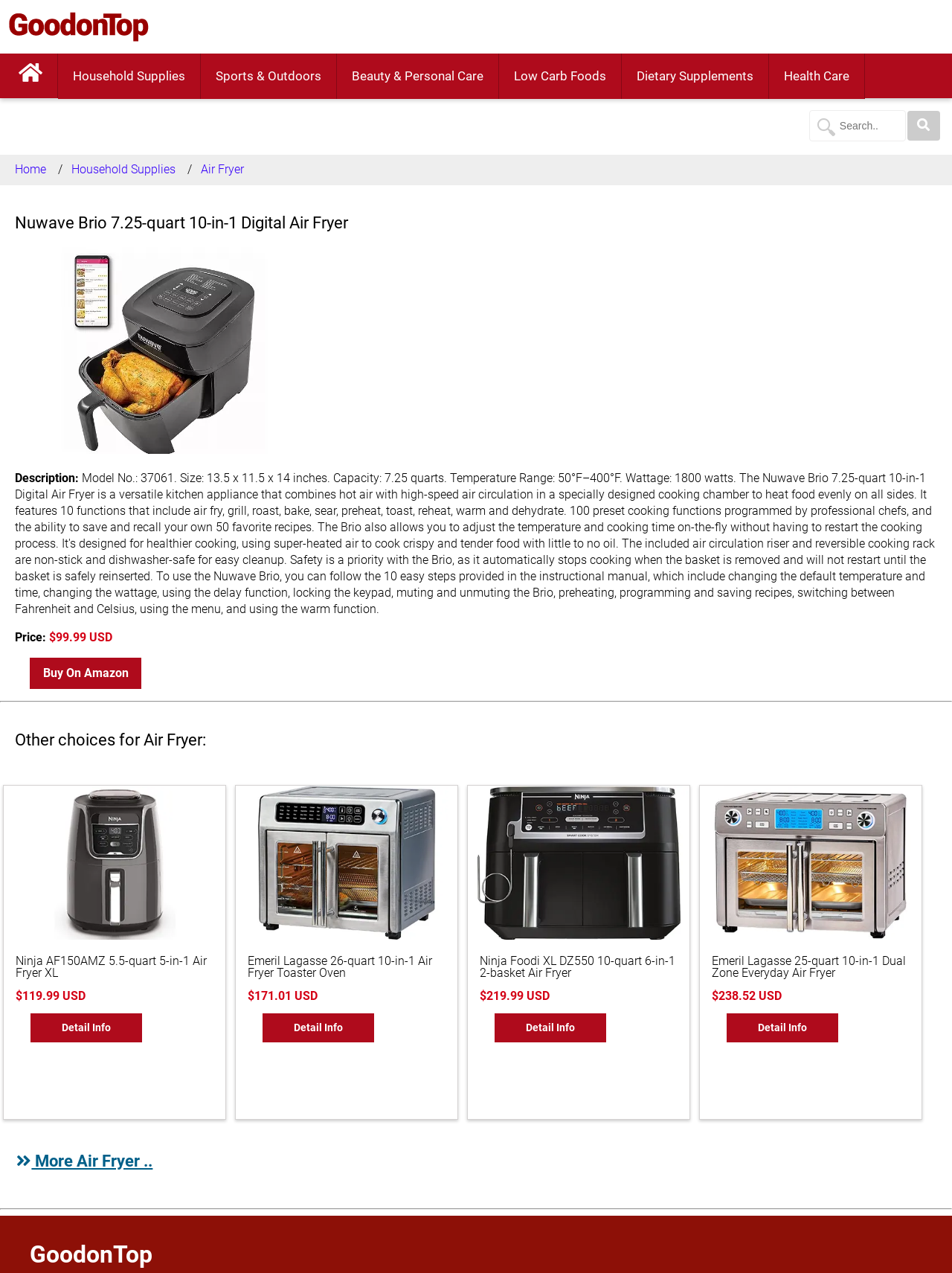Can you find the bounding box coordinates for the element that needs to be clicked to execute this instruction: "View details of Ninja AF150AMZ 5.5-quart 5-in-1 Air Fryer XL"? The coordinates should be given as four float numbers between 0 and 1, i.e., [left, top, right, bottom].

[0.004, 0.729, 0.237, 0.74]